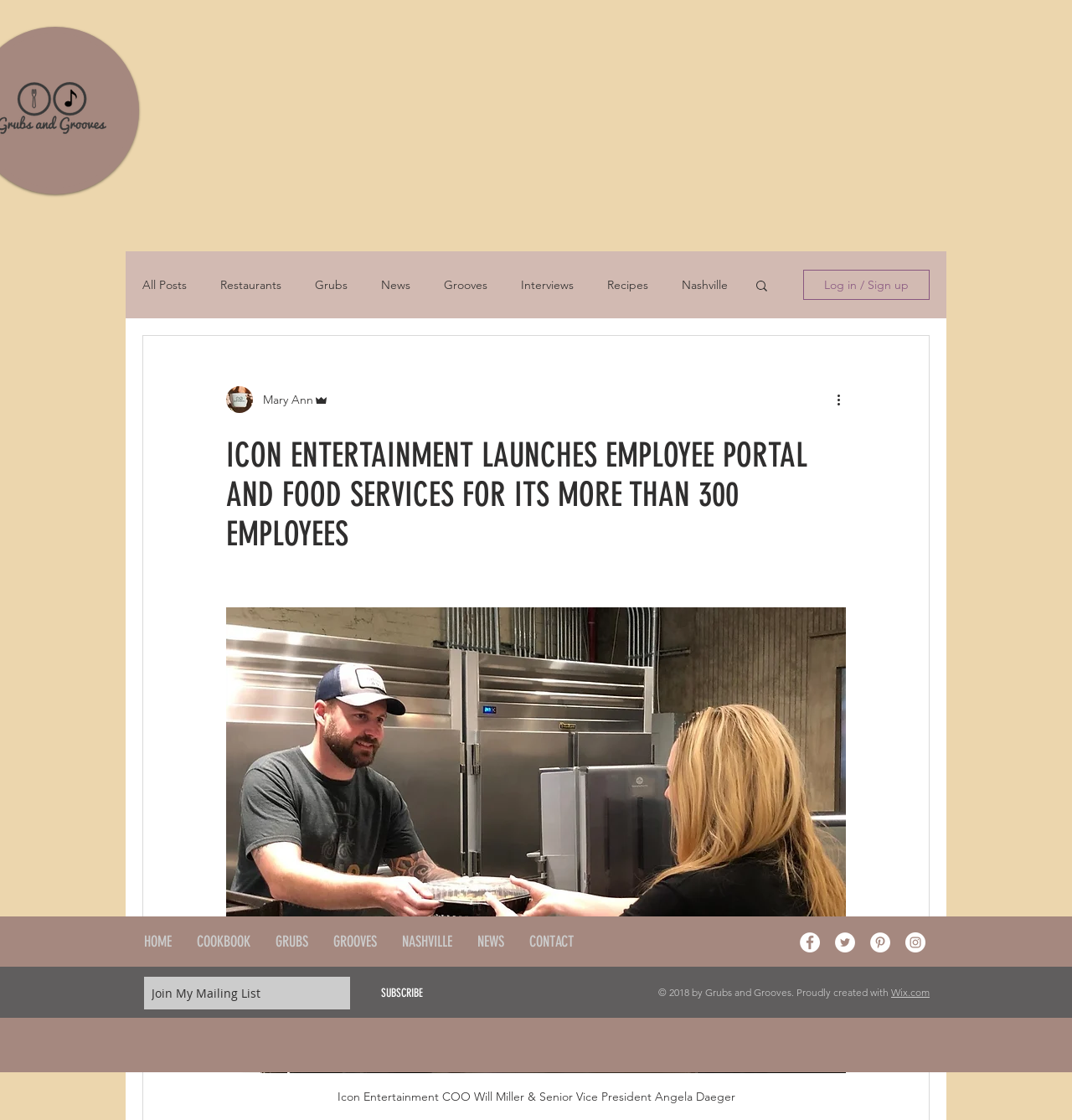Provide the bounding box coordinates for the area that should be clicked to complete the instruction: "Subscribe to the mailing list".

[0.336, 0.872, 0.414, 0.901]